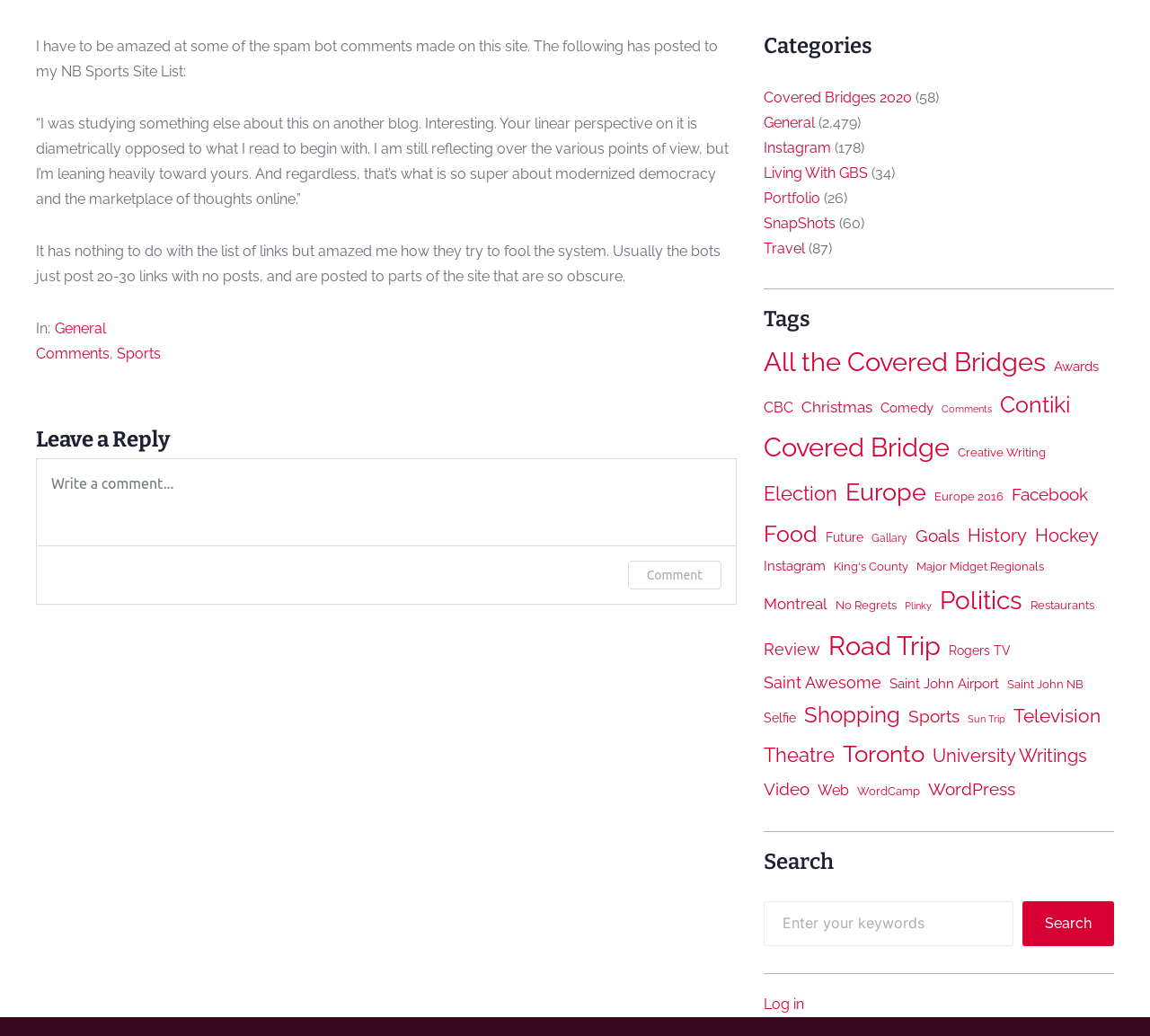Ascertain the bounding box coordinates for the UI element detailed here: "No Regrets". The coordinates should be provided as [left, top, right, bottom] with each value being a float between 0 and 1.

[0.727, 0.575, 0.78, 0.595]